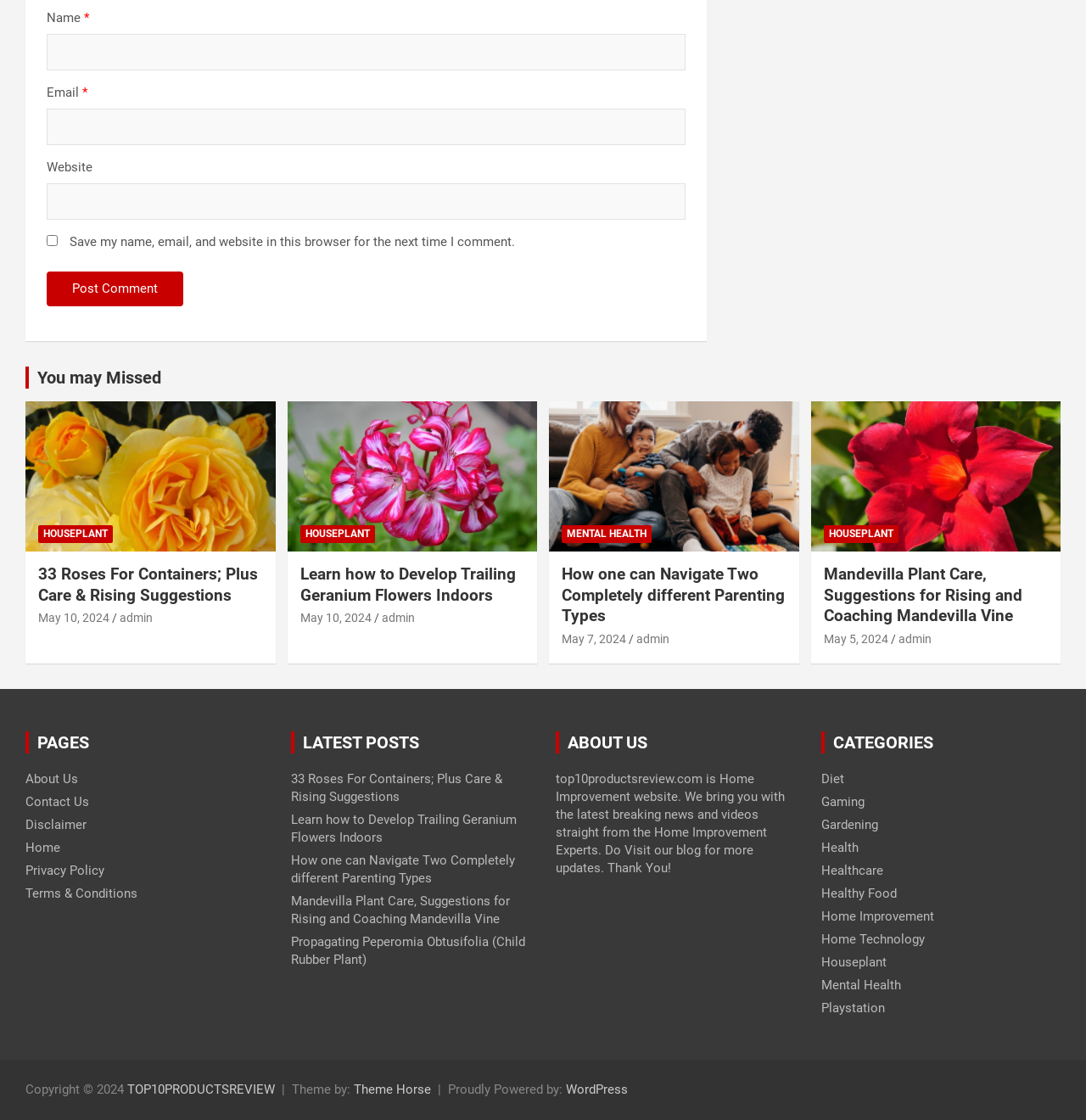Locate the bounding box coordinates of the region to be clicked to comply with the following instruction: "Click the 'Post Comment' button". The coordinates must be four float numbers between 0 and 1, in the form [left, top, right, bottom].

[0.043, 0.243, 0.169, 0.274]